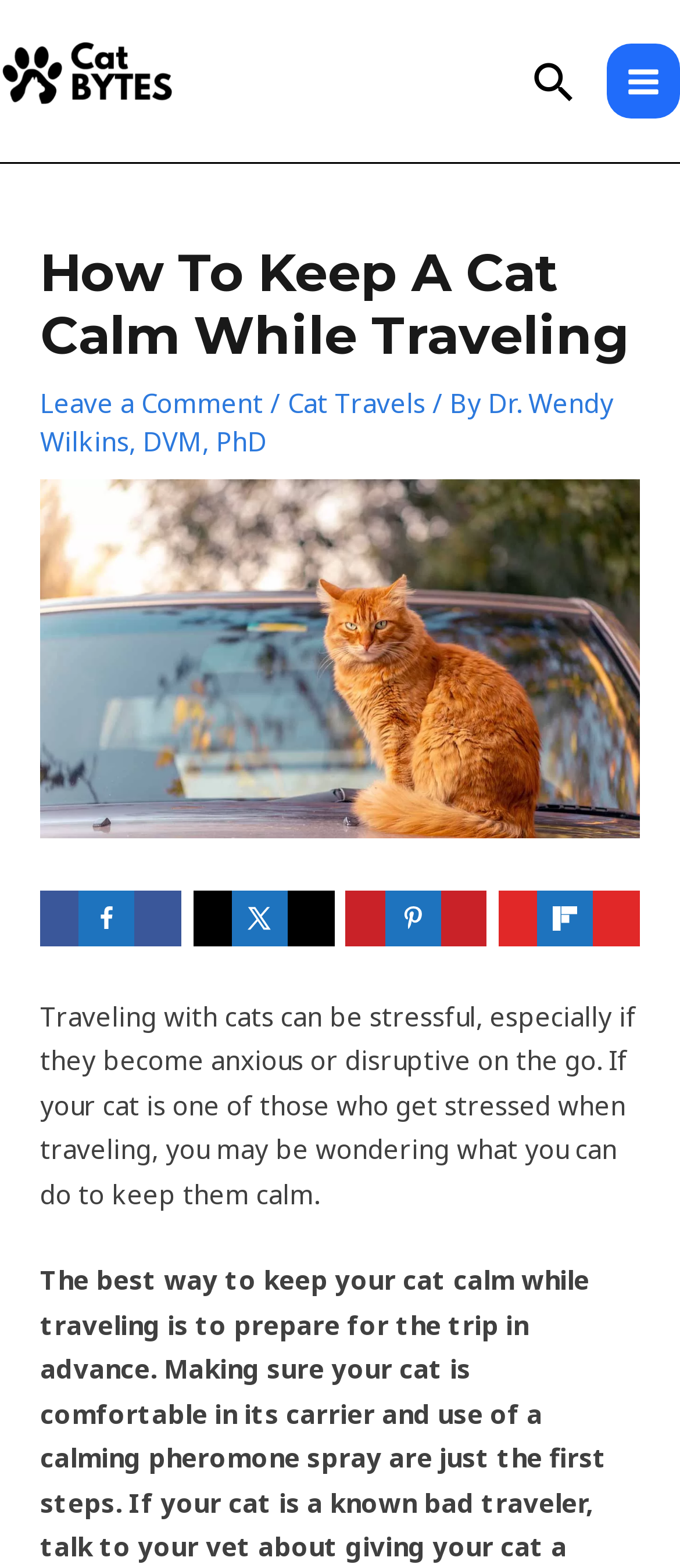Please answer the following question using a single word or phrase: How many social media sharing options are available?

4